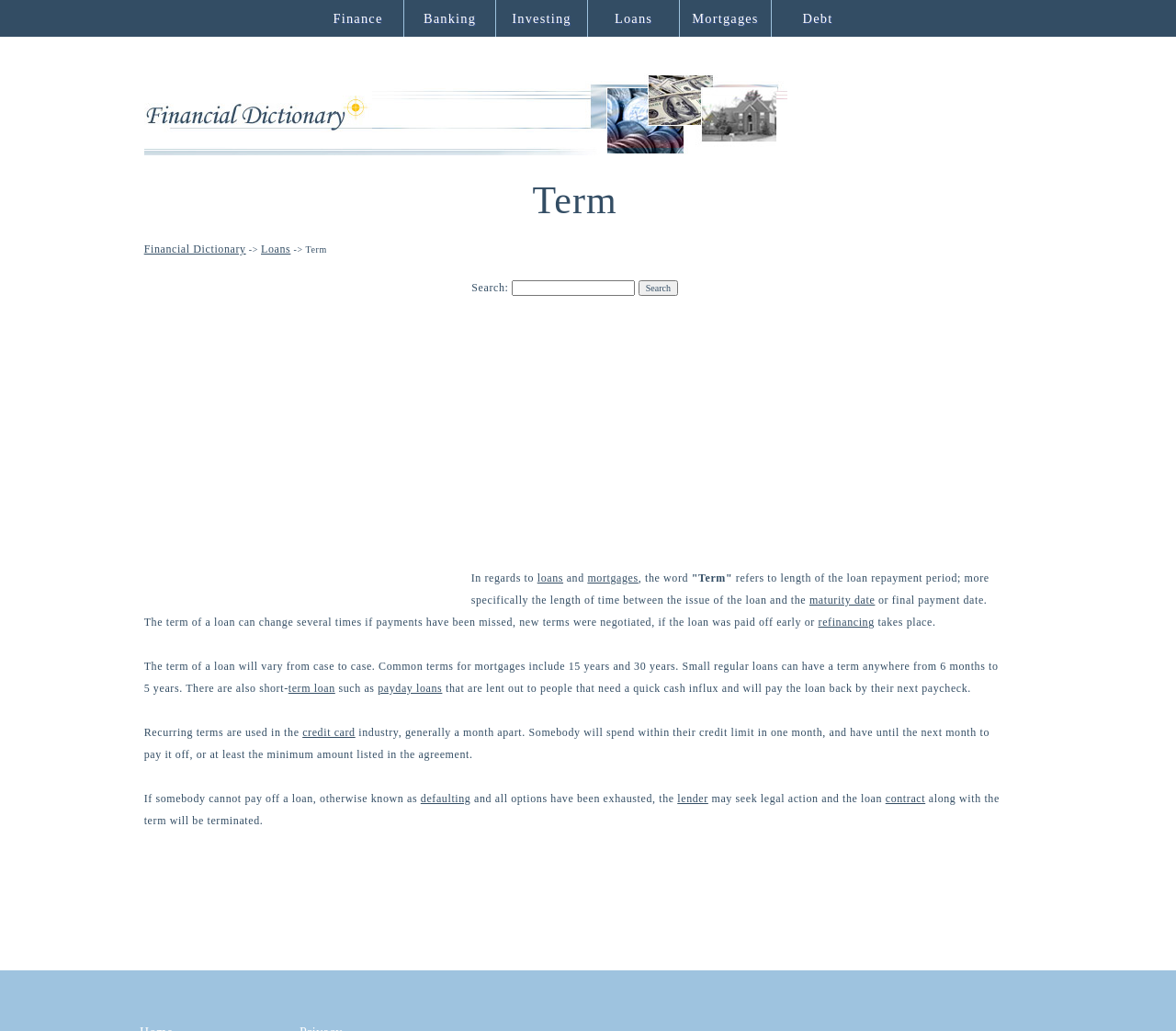Can you pinpoint the bounding box coordinates for the clickable element required for this instruction: "Click on the 'Finance' link"? The coordinates should be four float numbers between 0 and 1, i.e., [left, top, right, bottom].

[0.266, 0.0, 0.344, 0.036]